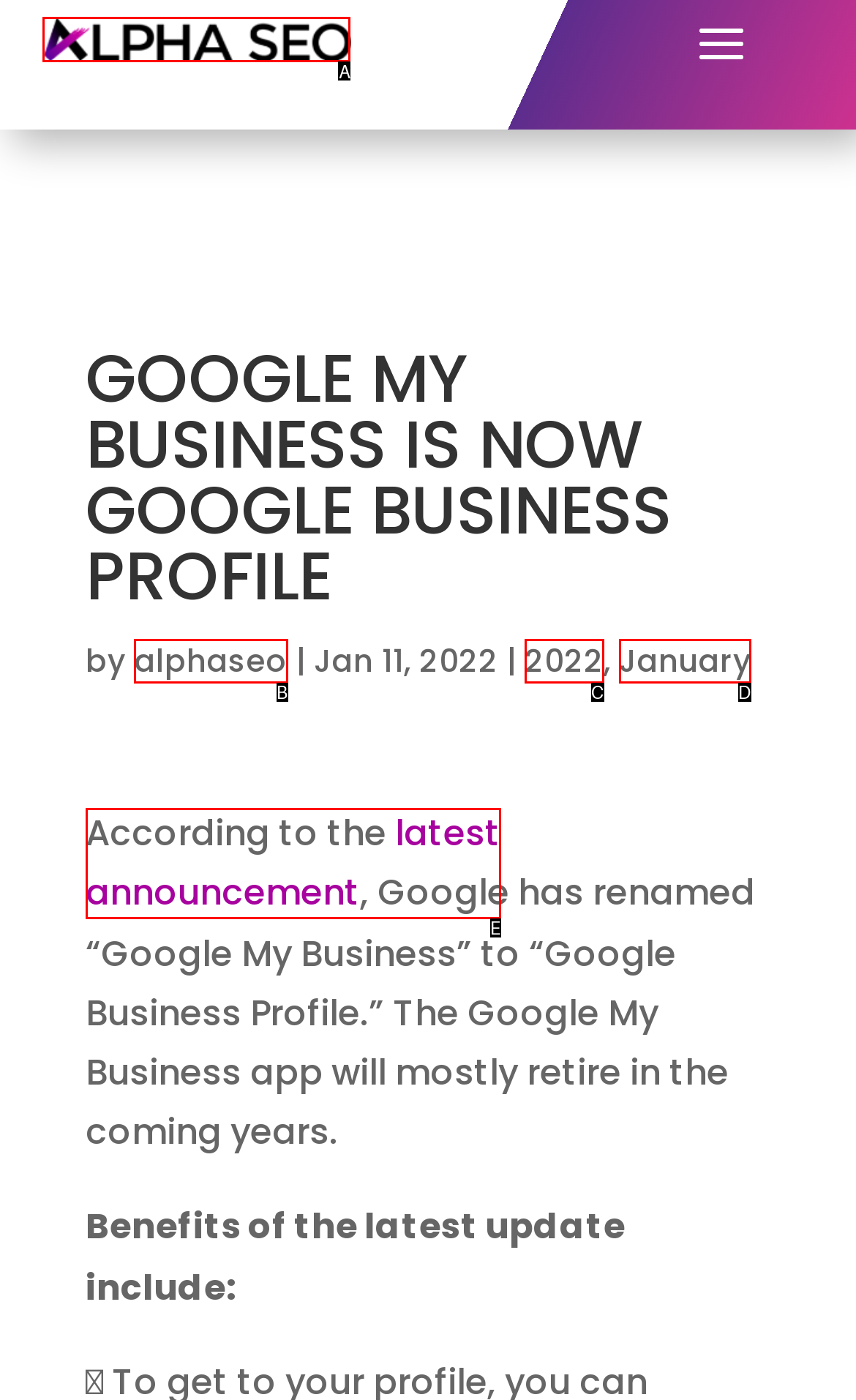Based on the element description: alt="AlphaSEO", choose the best matching option. Provide the letter of the option directly.

A